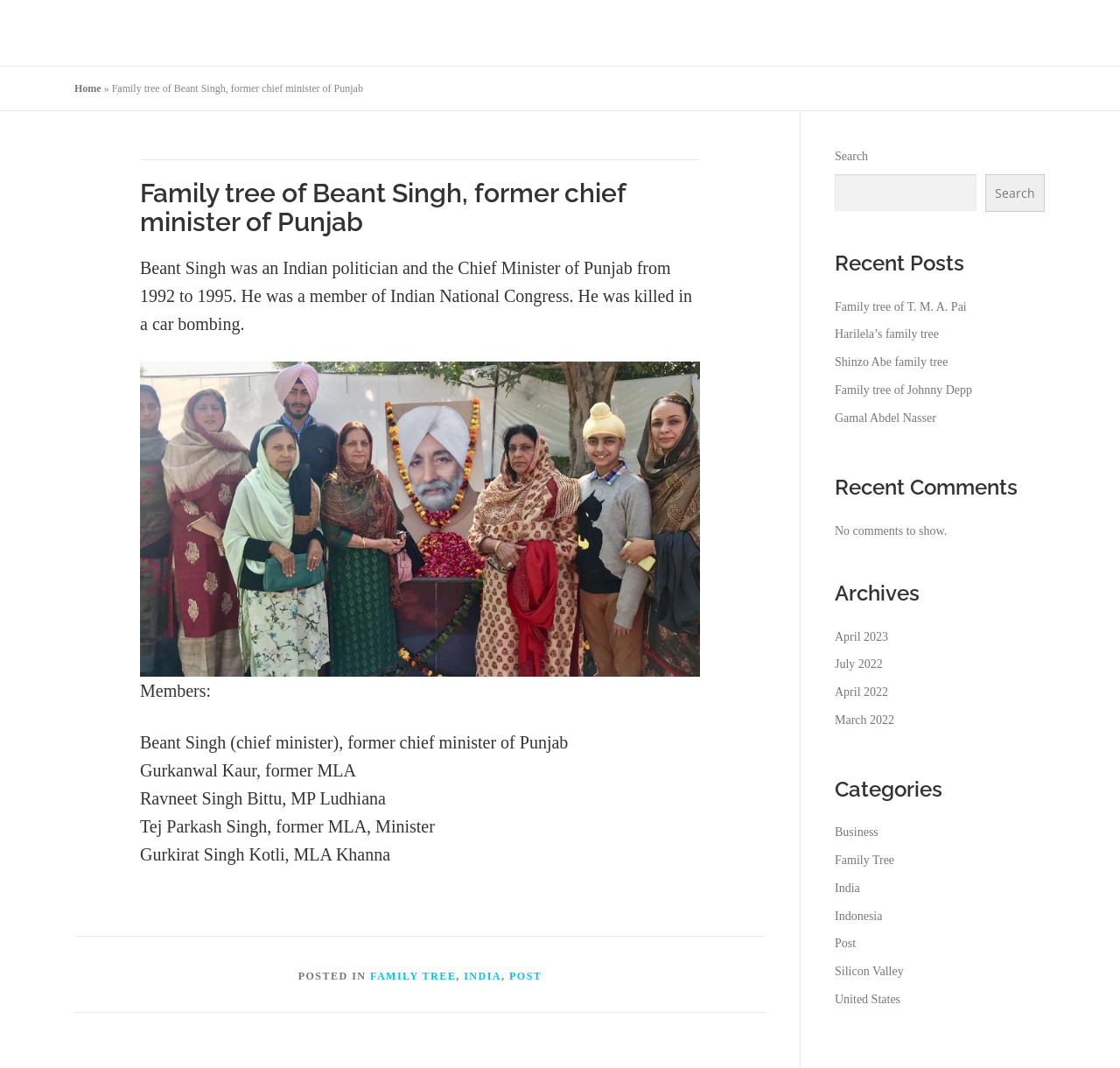What is the relationship between Beant Singh and Gurkanwal Kaur?
Please provide a single word or phrase based on the screenshot.

Family member